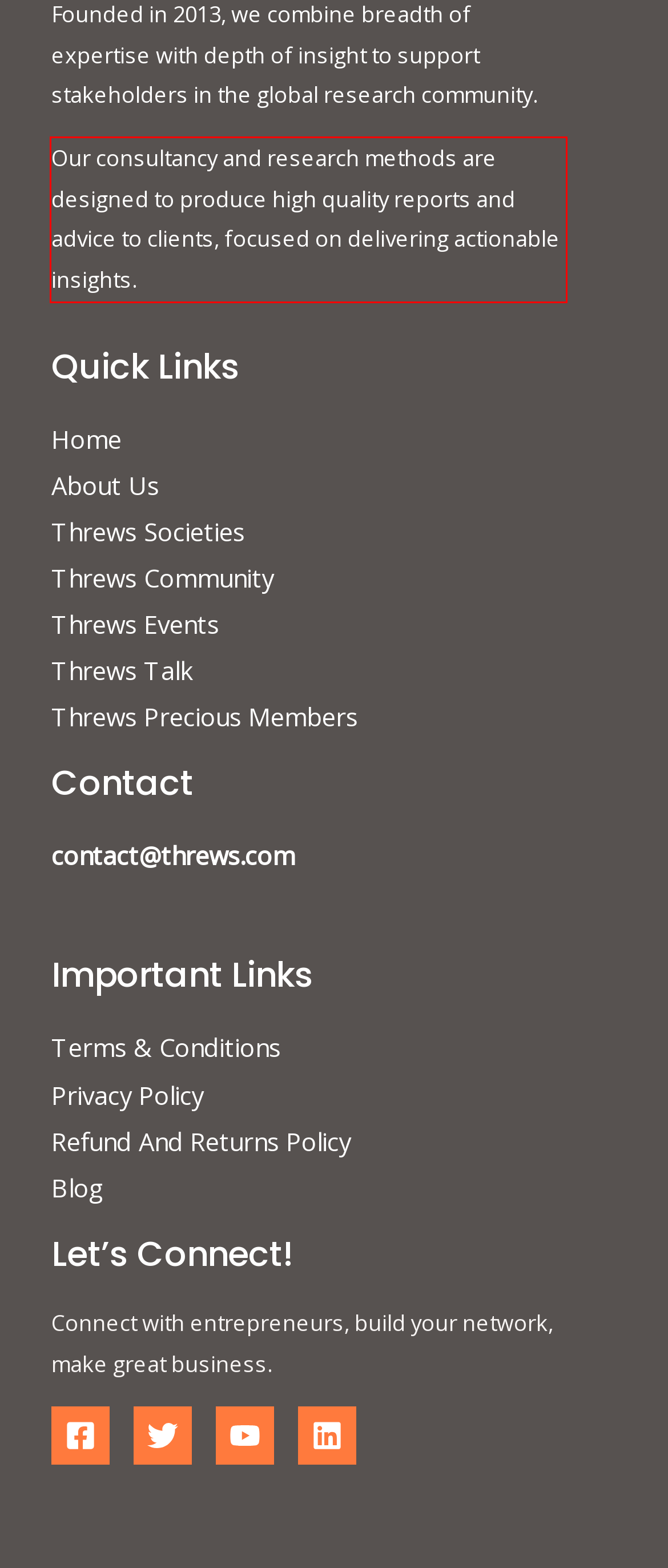You have a screenshot of a webpage, and there is a red bounding box around a UI element. Utilize OCR to extract the text within this red bounding box.

Our consultancy and research methods are designed to produce high quality reports and advice to clients, focused on delivering actionable insights.